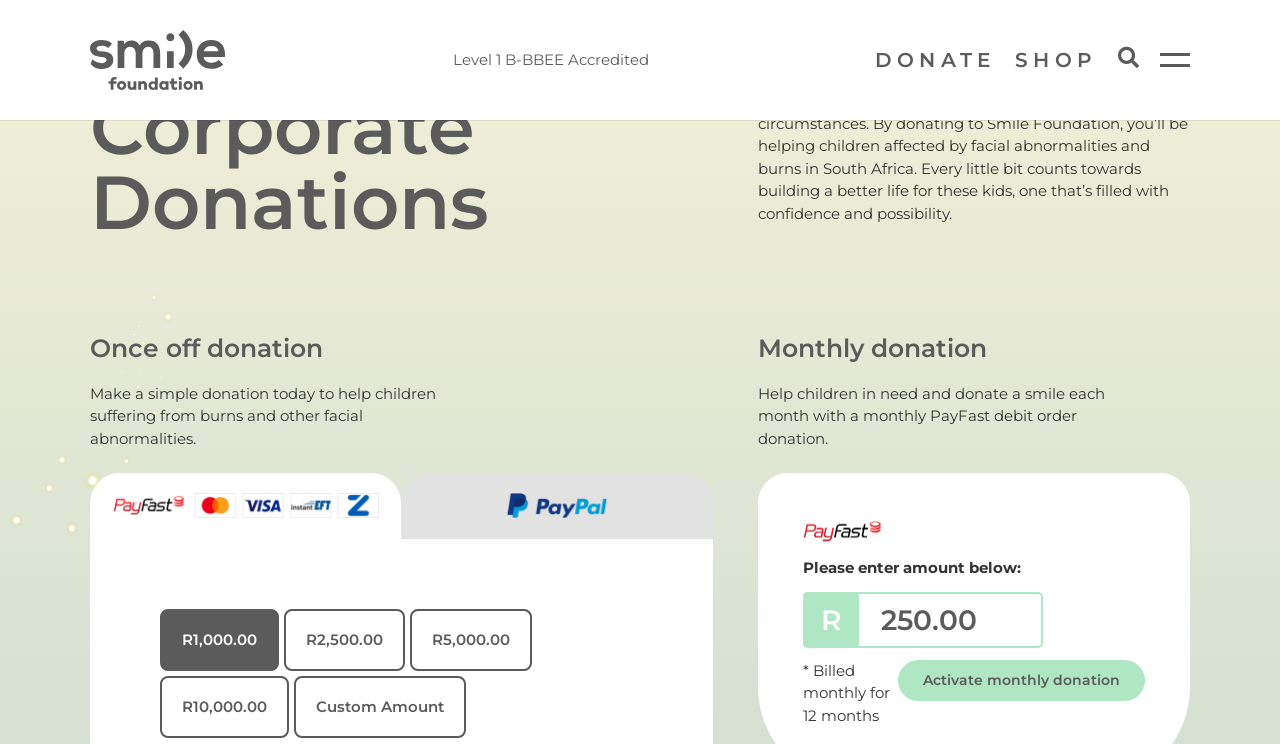Please find the bounding box coordinates of the element that needs to be clicked to perform the following instruction: "Click the DONATE button". The bounding box coordinates should be four float numbers between 0 and 1, represented as [left, top, right, bottom].

[0.684, 0.059, 0.778, 0.102]